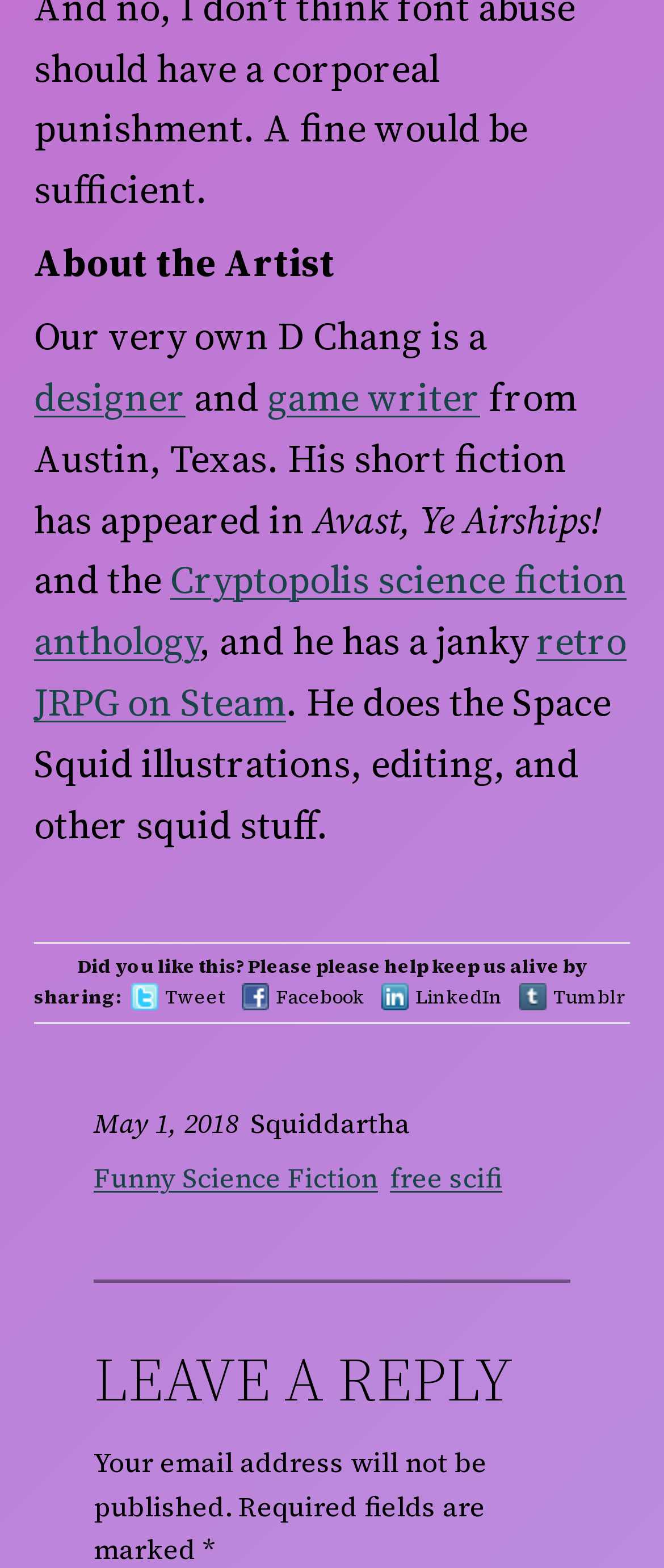Please find the bounding box coordinates of the element's region to be clicked to carry out this instruction: "Leave a reply".

[0.141, 0.857, 0.859, 0.902]